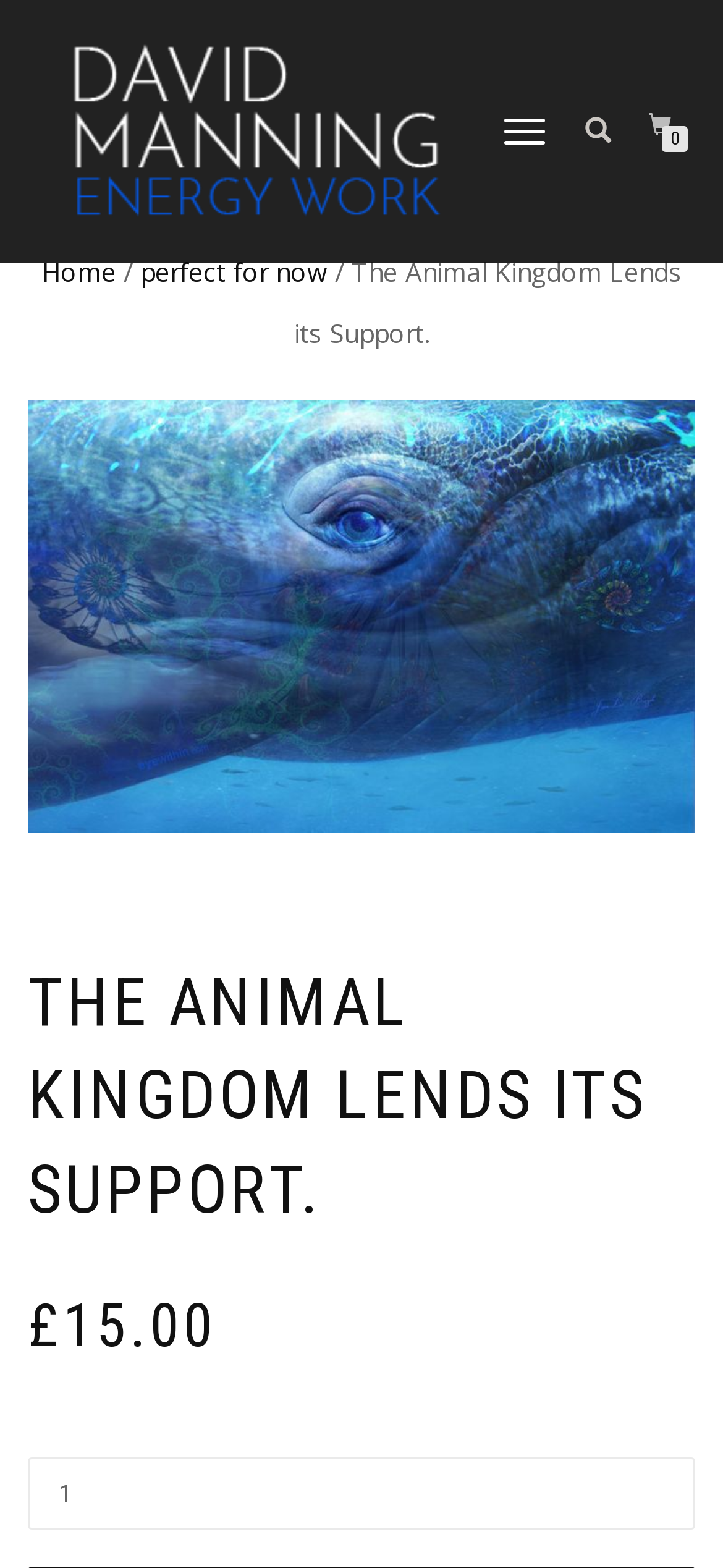Respond to the following question using a concise word or phrase: 
What is the price of the product?

£15.00